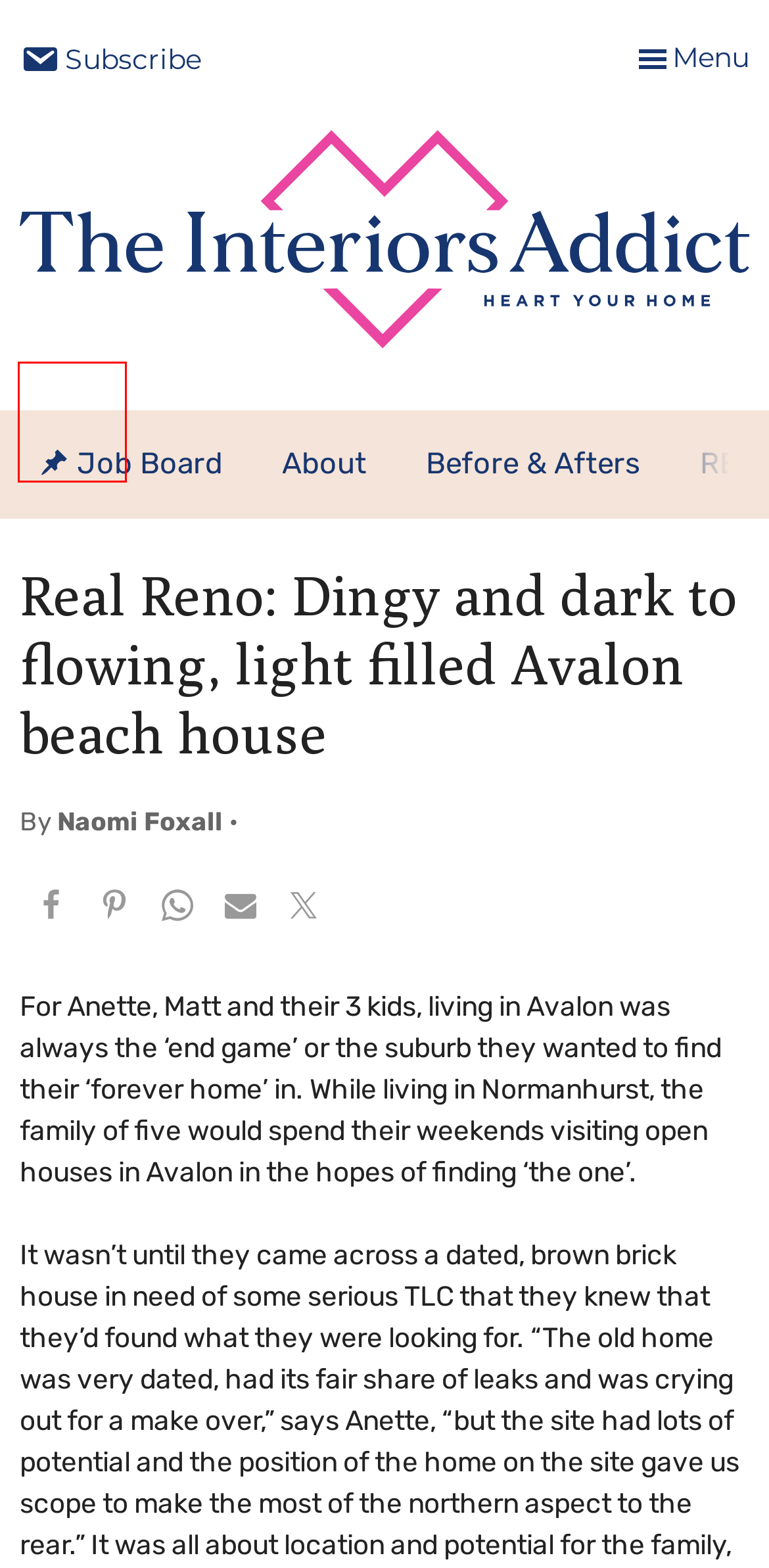Take a look at the provided webpage screenshot featuring a red bounding box around an element. Select the most appropriate webpage description for the page that loads after clicking on the element inside the red bounding box. Here are the candidates:
A. 14 apps to help you build your dream home - The Interiors Addict
B. Australian kitchen dimensions: standard sizes for every last detail - The Interiors Addict
C. American style dream home in Brisbane is now unrecognisable - The Interiors Addict
D. Travel Archives - The Interiors Addict
E. RENO ADDICT Archives - The Interiors Addict
F. Mornington Peninsula home goes from bland to beautiful - The Interiors Addict
G. House Tours Archives - The Interiors Addict
H. The Interiors Addict - Heart Your Home

H